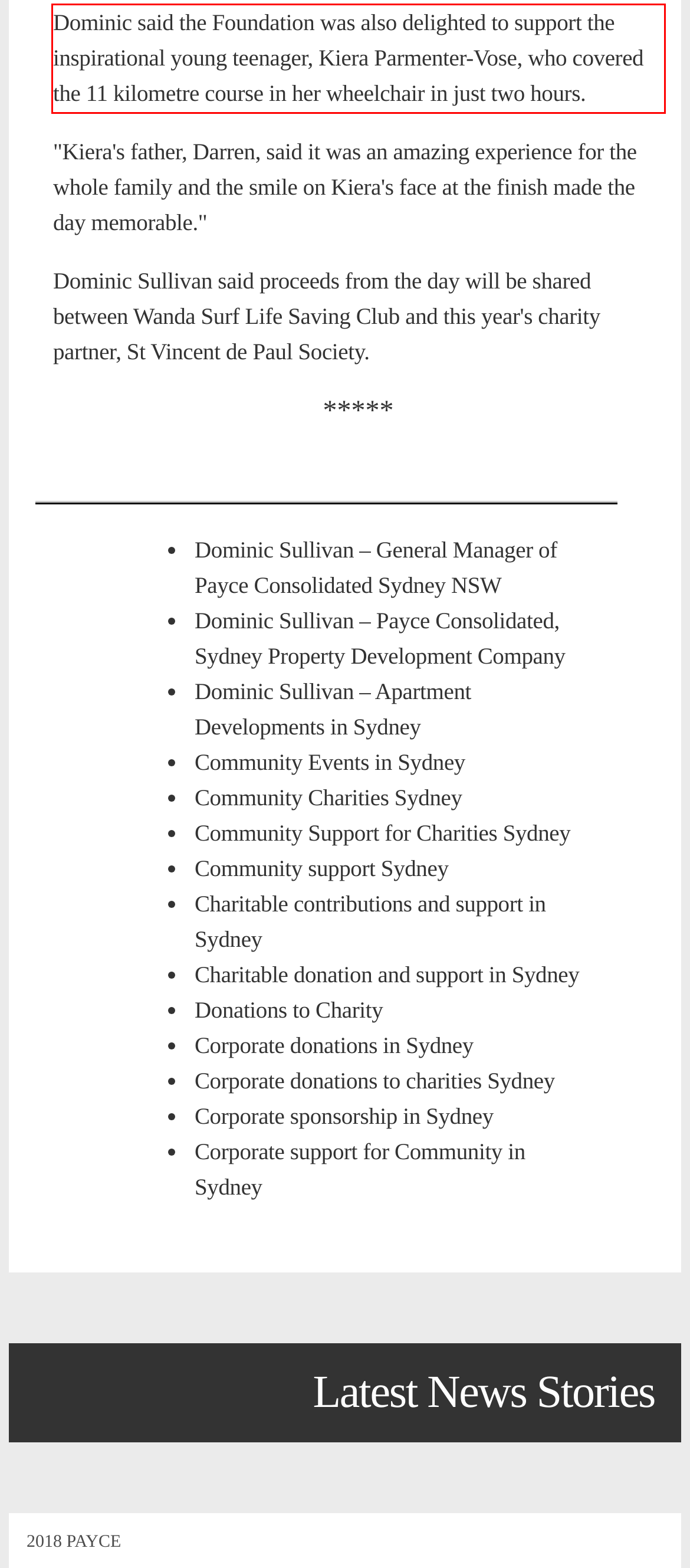The screenshot provided shows a webpage with a red bounding box. Apply OCR to the text within this red bounding box and provide the extracted content.

Dominic said the Foundation was also delighted to support the inspirational young teenager, Kiera Parmenter-Vose, who covered the 11 kilometre course in her wheelchair in just two hours.